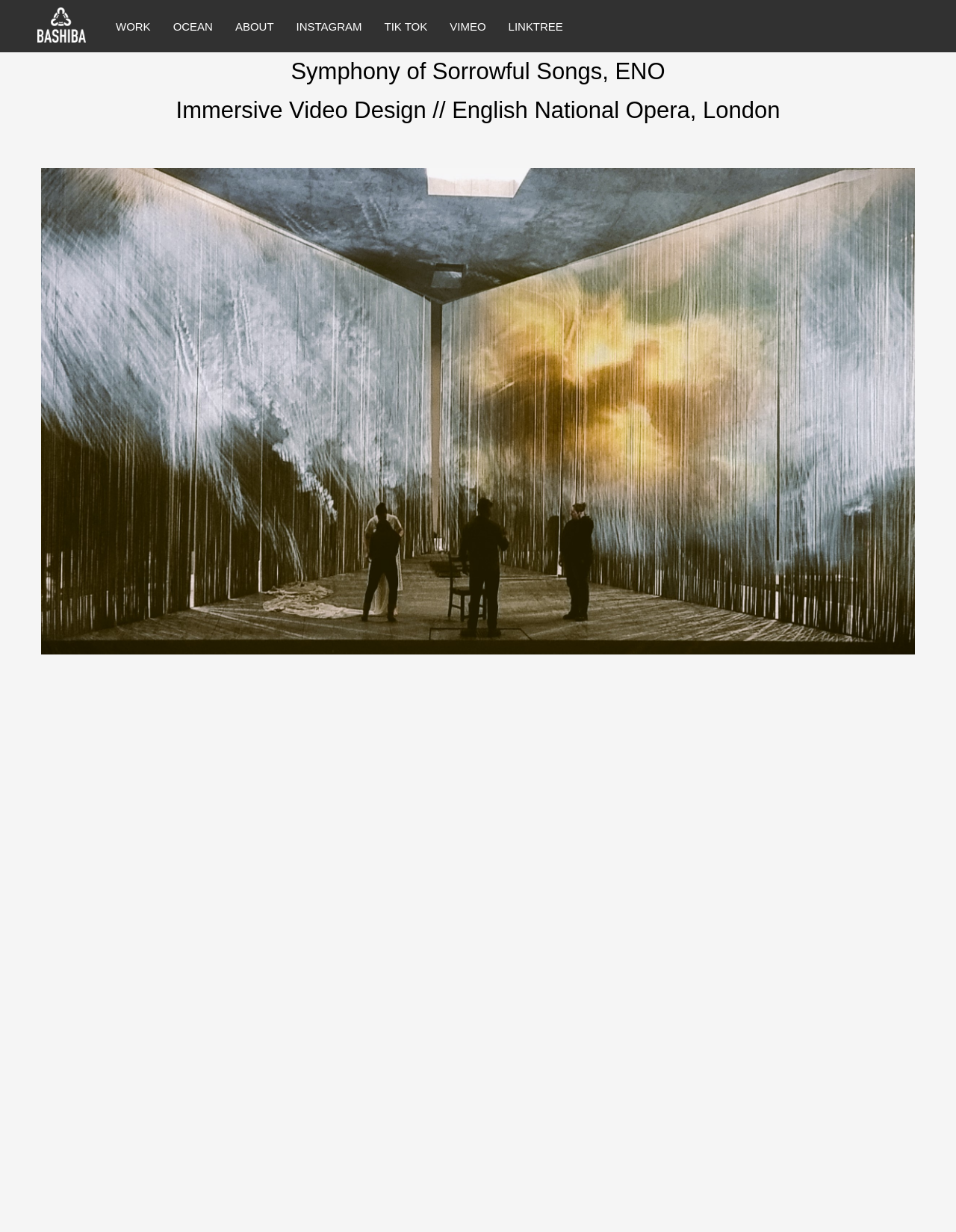How many social media links are available on the page?
Answer with a single word or short phrase according to what you see in the image.

5